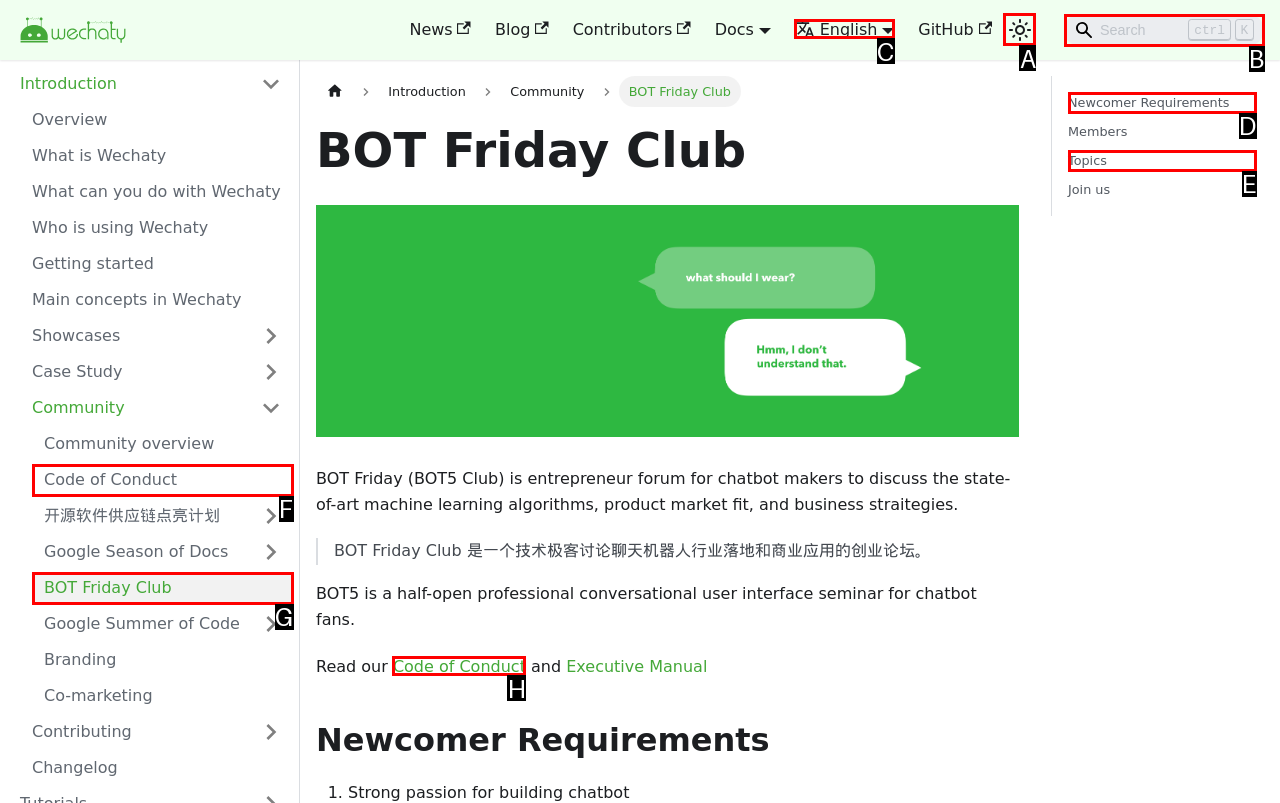Identify the correct UI element to click for this instruction: Switch between dark and light mode
Respond with the appropriate option's letter from the provided choices directly.

A